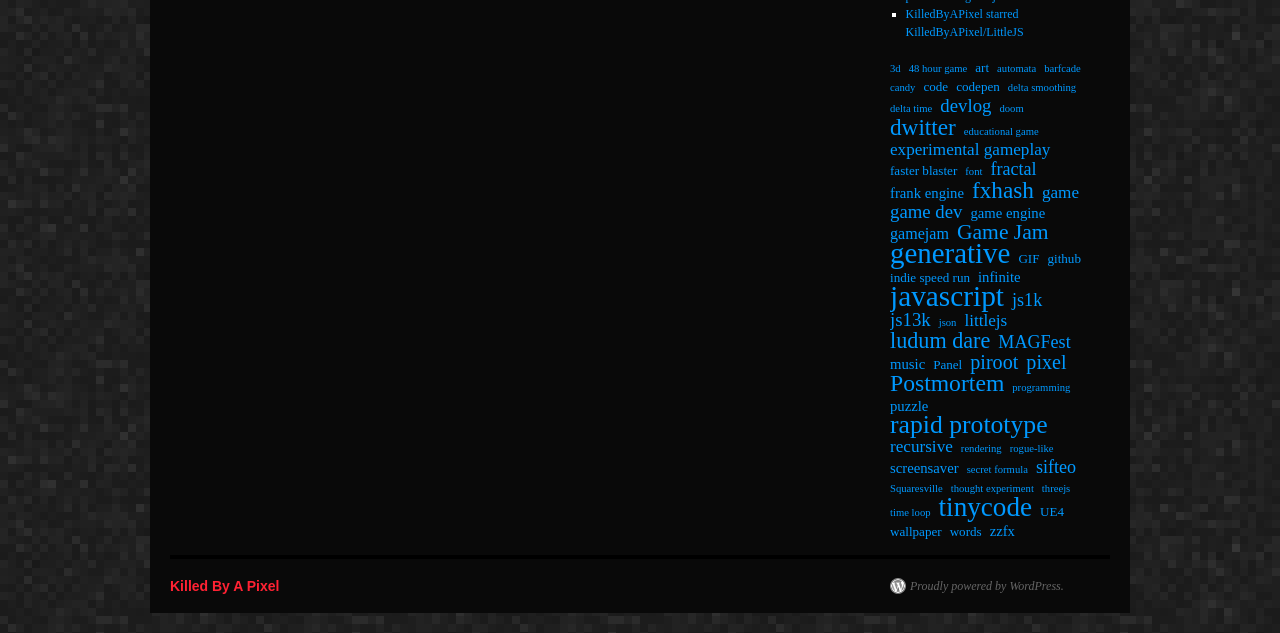Provide the bounding box coordinates of the section that needs to be clicked to accomplish the following instruction: "Follow us on Facebook."

None